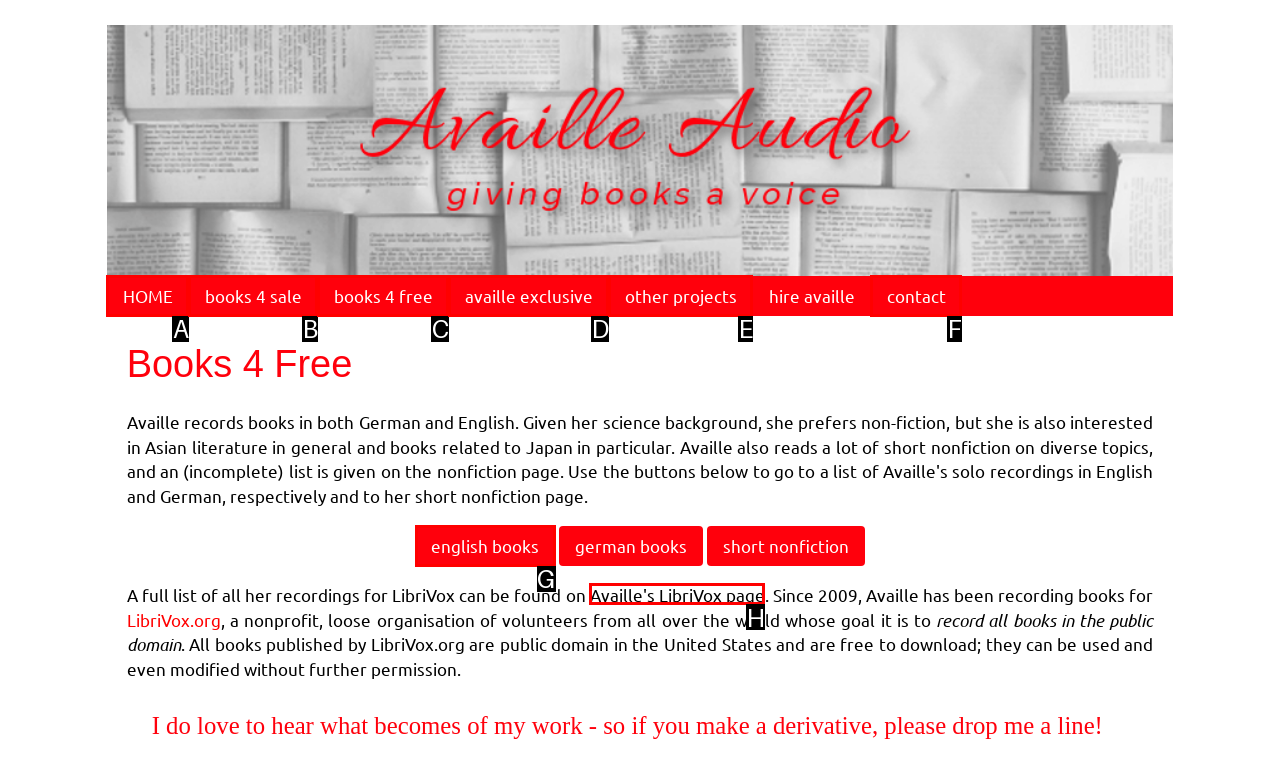Match the HTML element to the description: contact. Respond with the letter of the correct option directly.

F